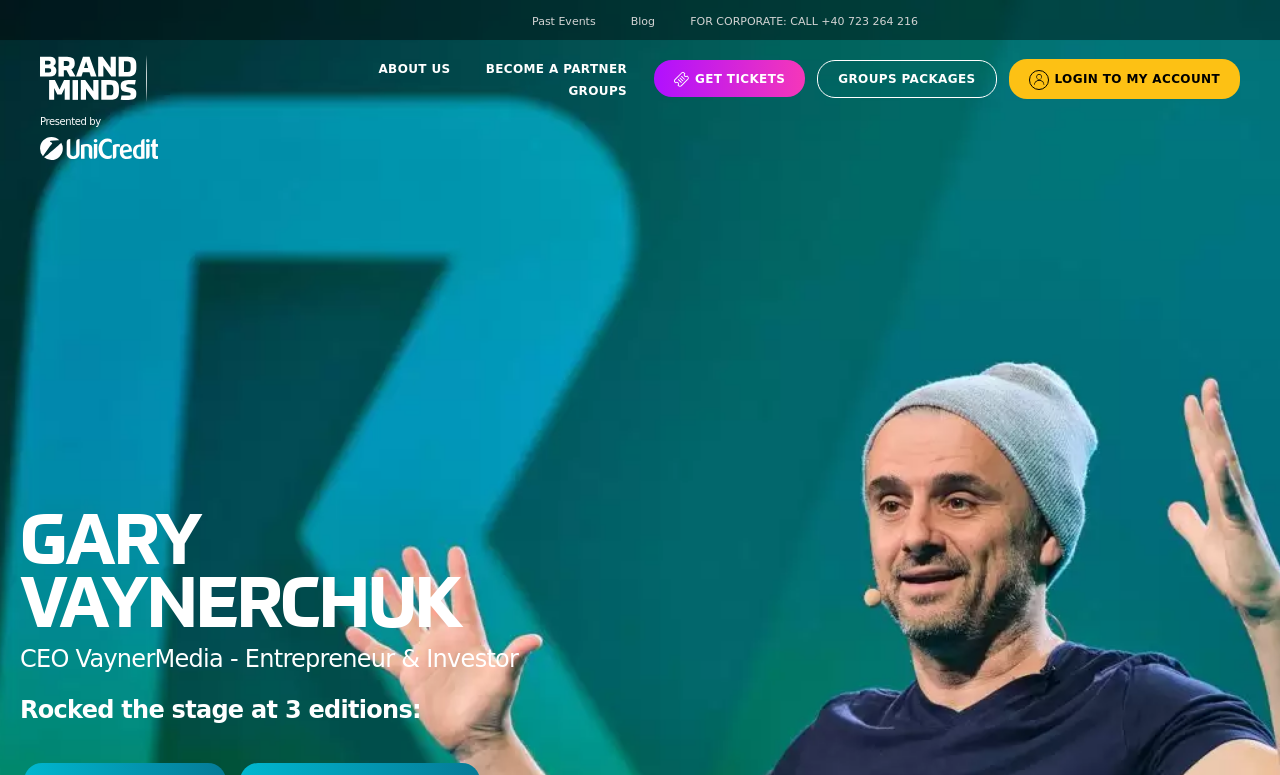Write an elaborate caption that captures the essence of the webpage.

The webpage appears to be a speaker's profile page, specifically featuring Gary Vaynerchuk, a well-known entrepreneur and investor. At the top of the page, there are several links, including "Past Events", "Blog", and "FOR CORPORATE: CALL +40 723 264 216", which are positioned horizontally and take up a significant portion of the top section.

Below these links, there is a prominent section featuring the BRAND MINDS logo, accompanied by the text "Presented by" and a link to the ABOUT US page. This section is positioned near the top-left corner of the page.

To the right of the BRAND MINDS section, there are several links, including "BECOME A PARTNER", "GROUPS", and "GET TICKETS", which are stacked vertically. The "GET TICKETS" link has a small image associated with it.

Further to the right, there is another link, "GROUPS PACKAGES", followed by "LOGIN TO MY ACCOUNT", which also has a small image associated with it.

The main content of the page is focused on Gary Vaynerchuk, with a large heading featuring his name. Below his name, there is a brief description of his profession, "CEO VaynerMedia - Entrepreneur & Investor". Additionally, there is a sentence mentioning that he has "Rocked the stage at 3 editions:", which suggests that he has spoken at multiple events.

Overall, the webpage is organized in a clear and concise manner, with prominent sections dedicated to Gary Vaynerchuk's profile and the BRAND MINDS event.